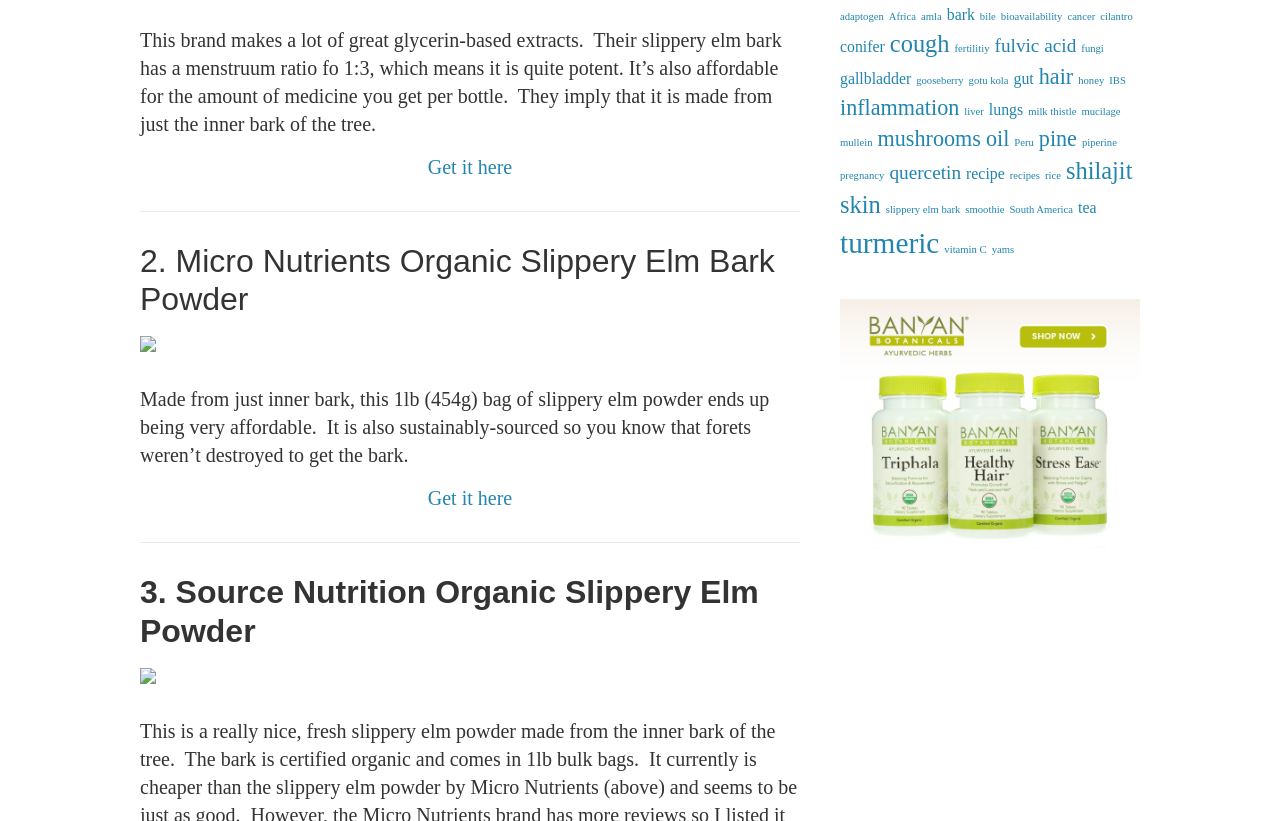Locate the bounding box for the described UI element: "oil". Ensure the coordinates are four float numbers between 0 and 1, formatted as [left, top, right, bottom].

[0.77, 0.154, 0.789, 0.184]